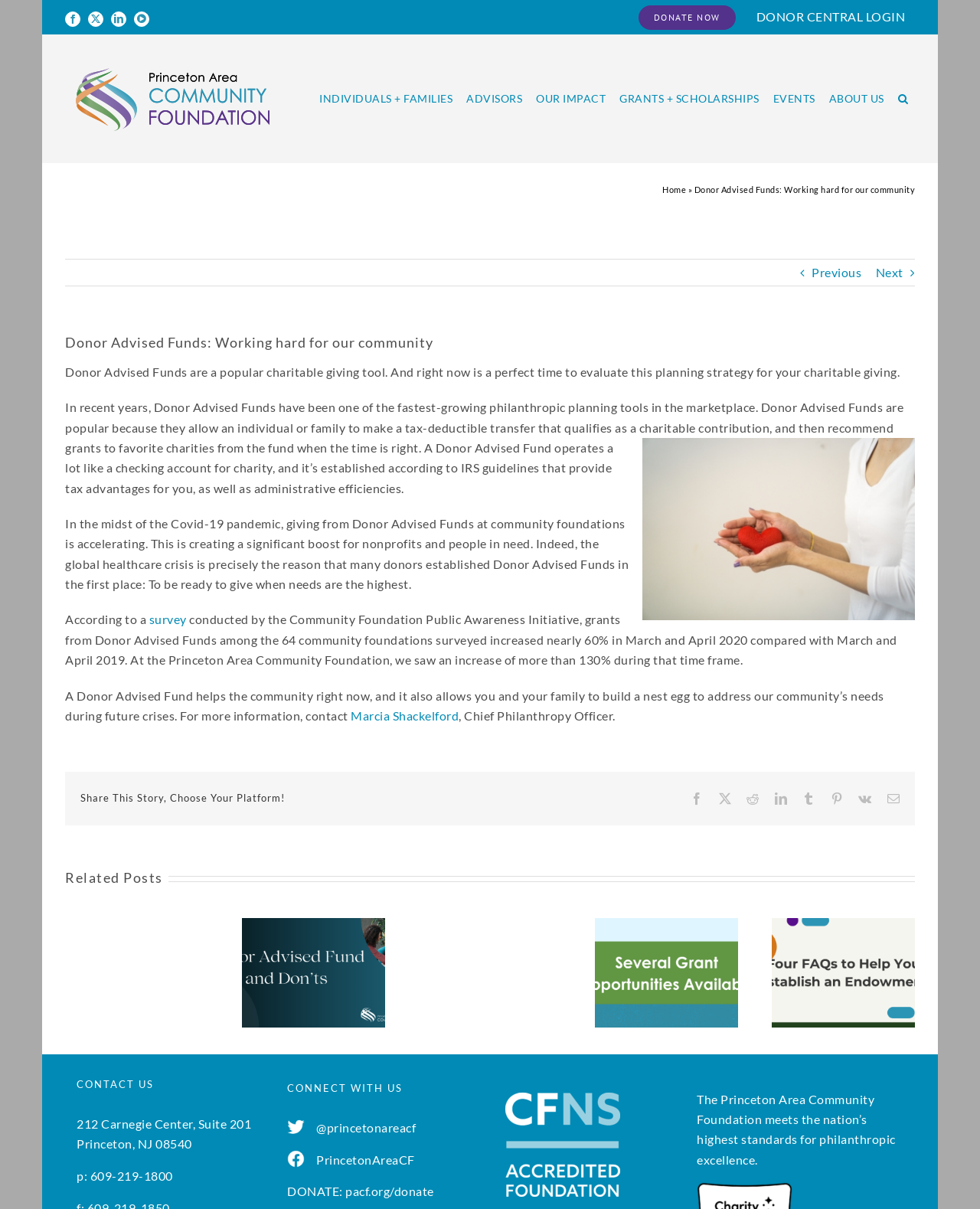Use a single word or phrase to answer the question:
What are the social media platforms that the organization is connected to?

Facebook, LinkedIn, and others